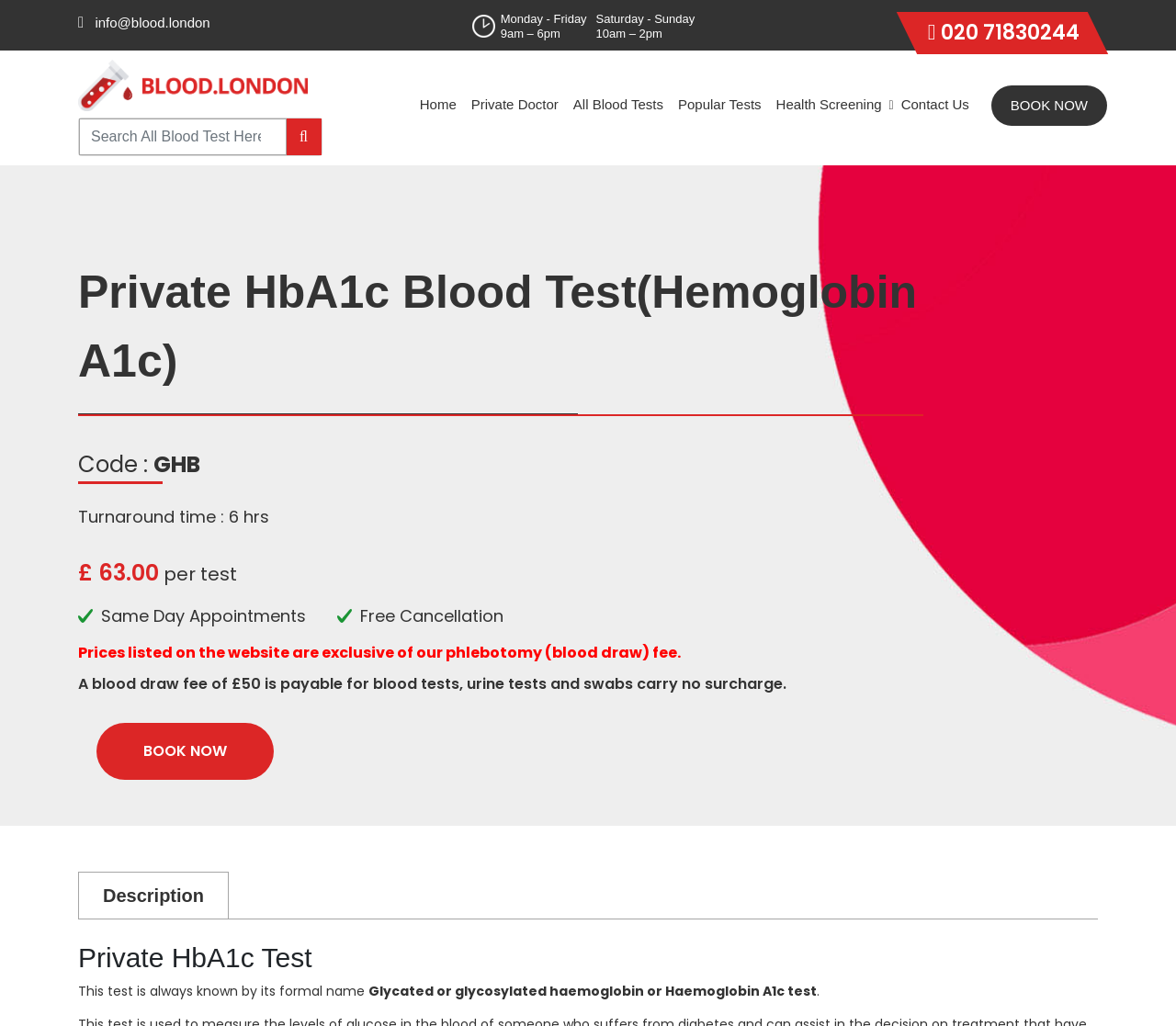Determine the bounding box coordinates of the region to click in order to accomplish the following instruction: "Search for a blood test". Provide the coordinates as four float numbers between 0 and 1, specifically [left, top, right, bottom].

[0.067, 0.115, 0.244, 0.151]